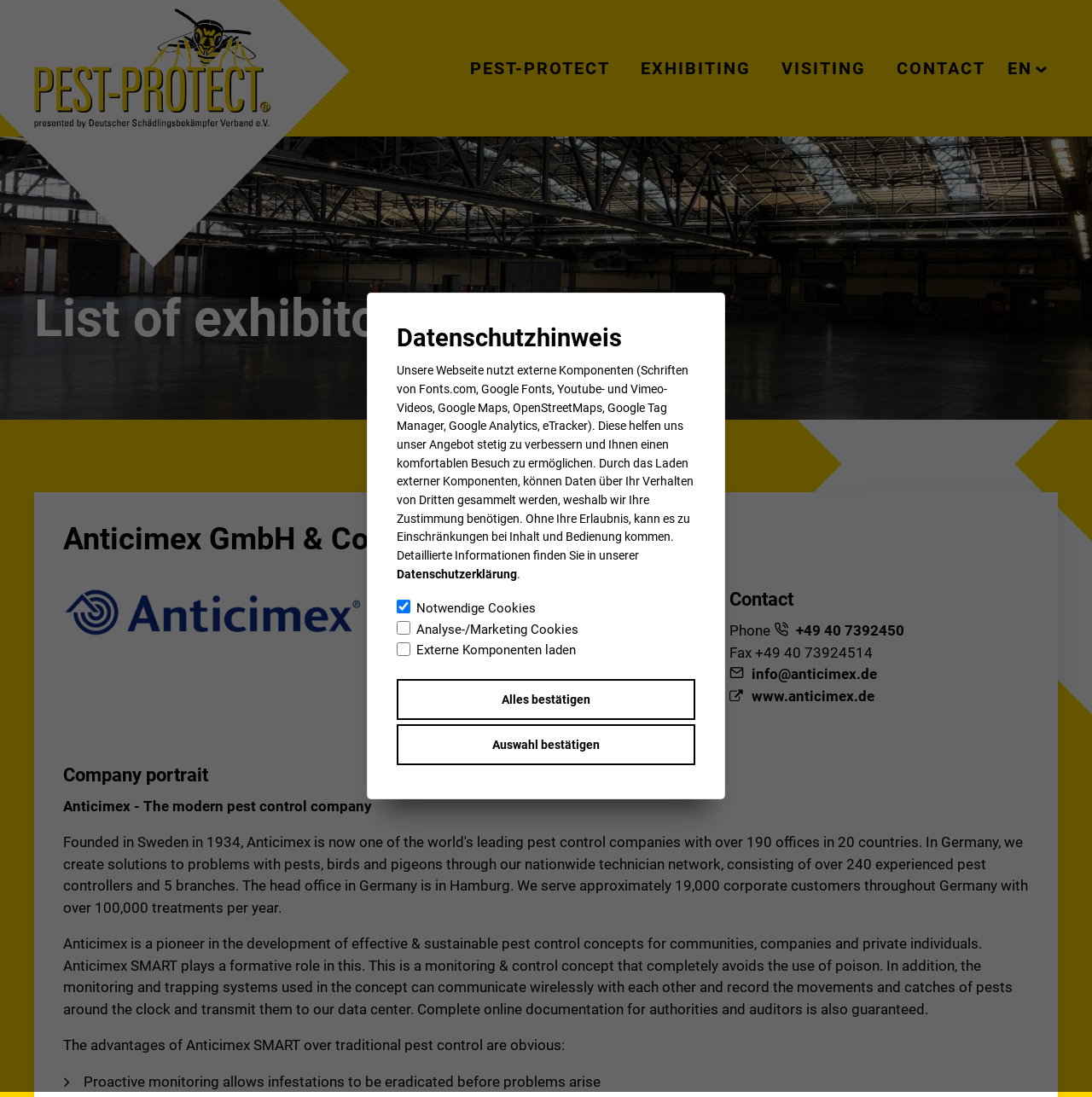Can you provide the bounding box coordinates for the element that should be clicked to implement the instruction: "Click the 'Alles bestätigen' button"?

[0.363, 0.619, 0.637, 0.656]